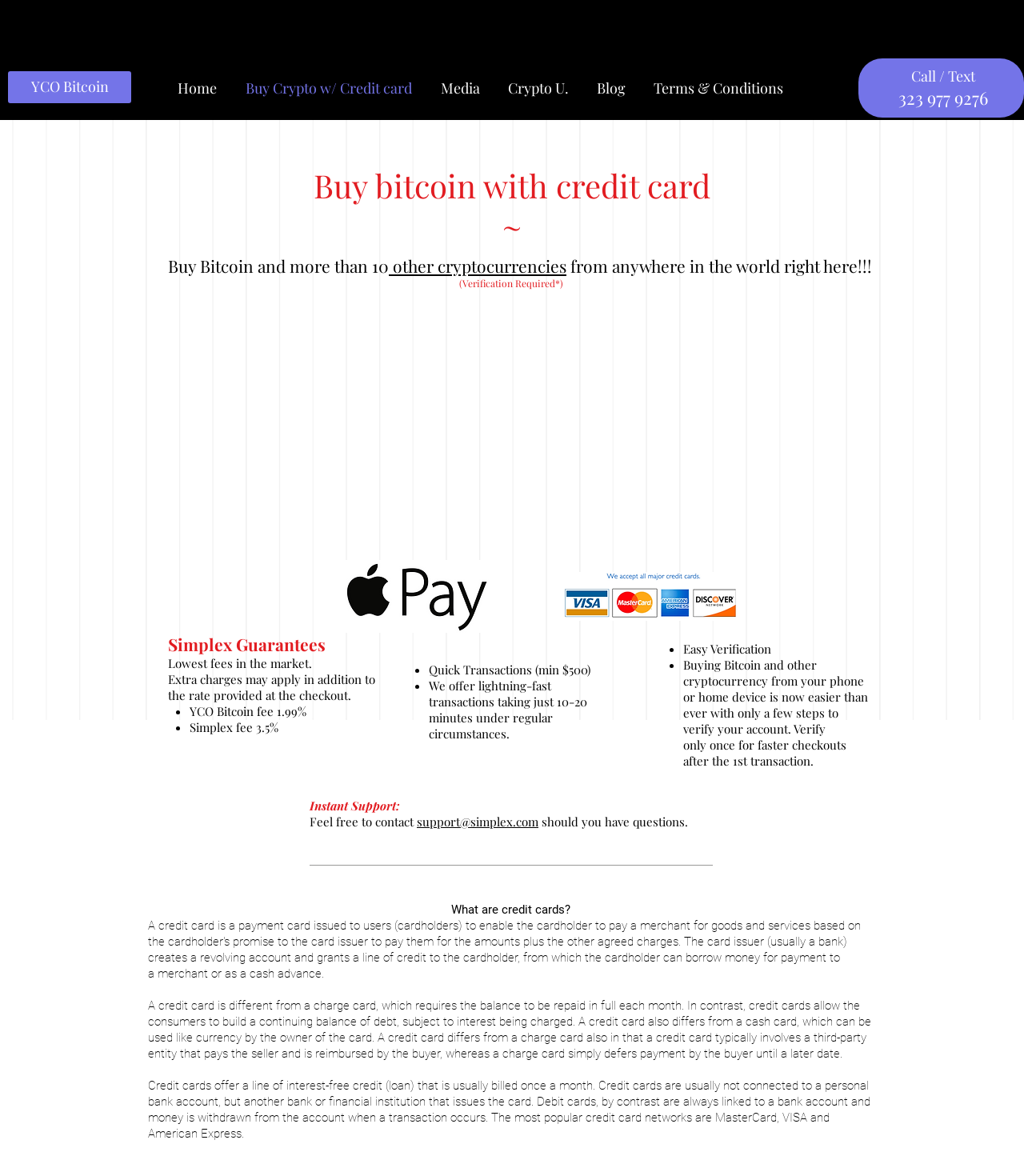Please give a succinct answer using a single word or phrase:
What is the purpose of a credit card?

To enable payment for goods and services